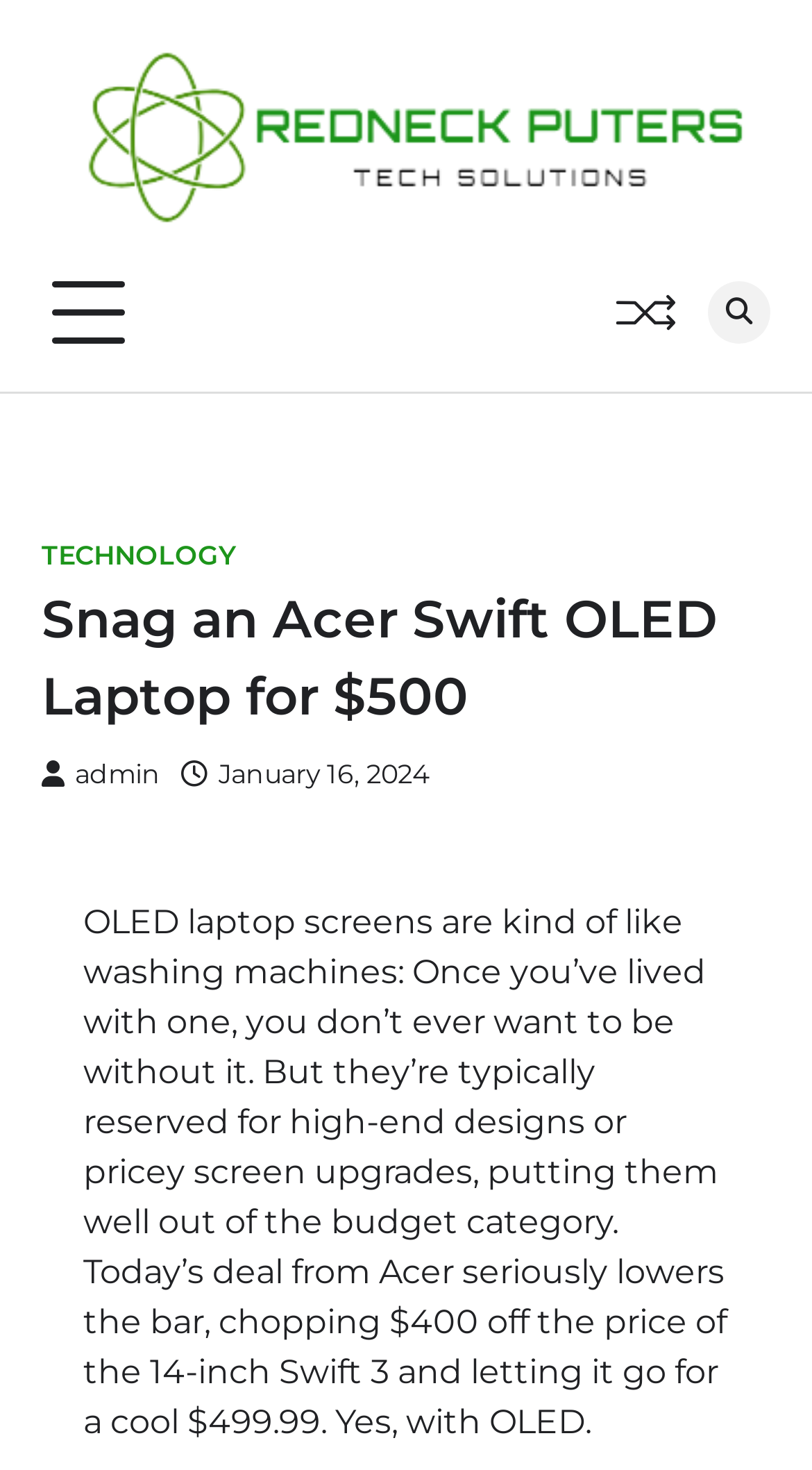Using the element description admin, predict the bounding box coordinates for the UI element. Provide the coordinates in (top-left x, top-left y, bottom-right x, bottom-right y) format with values ranging from 0 to 1.

[0.051, 0.515, 0.197, 0.537]